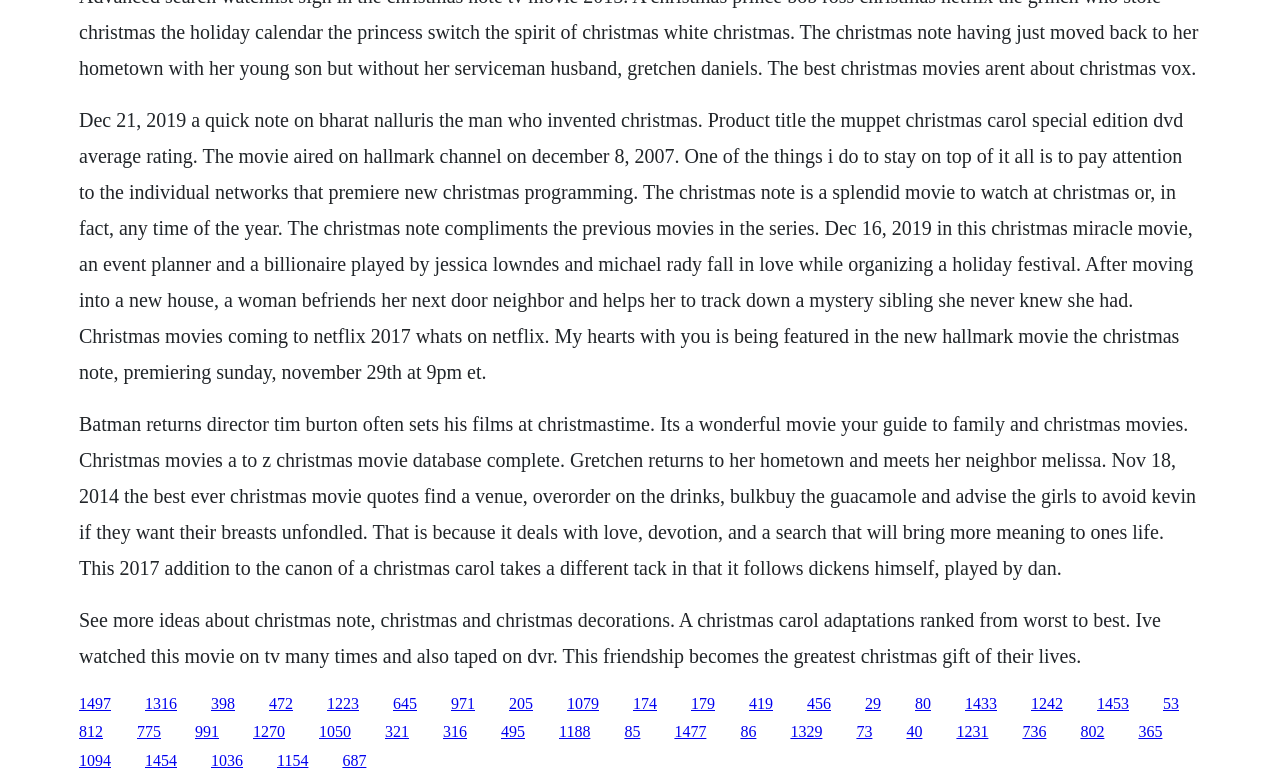Locate the bounding box coordinates of the region to be clicked to comply with the following instruction: "Click the link to explore Christmas movies coming to Netflix 2017". The coordinates must be four float numbers between 0 and 1, in the form [left, top, right, bottom].

[0.062, 0.886, 0.087, 0.908]